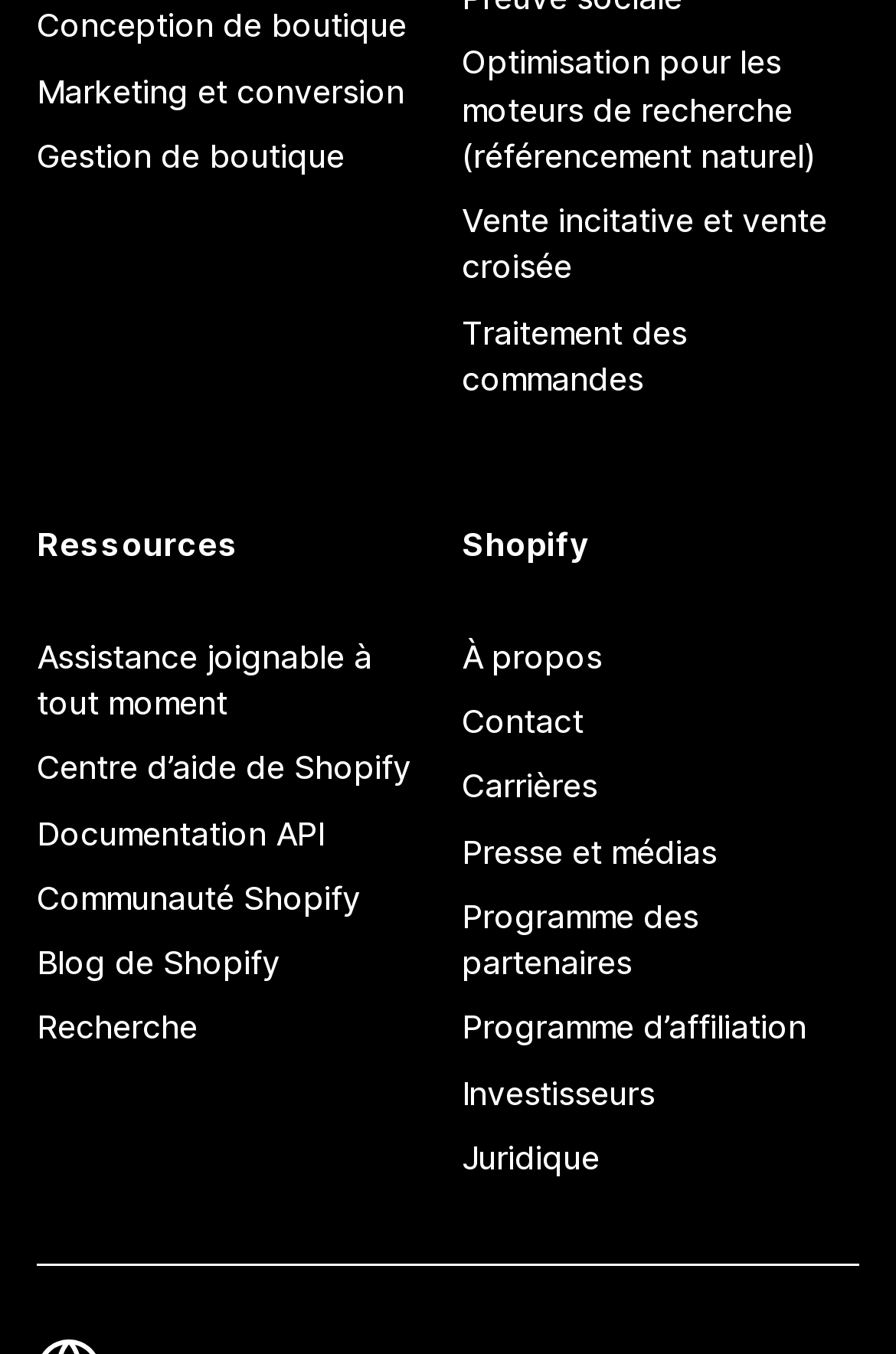Can you provide the bounding box coordinates for the element that should be clicked to implement the instruction: "Click on Marketing et conversion"?

[0.041, 0.043, 0.485, 0.091]